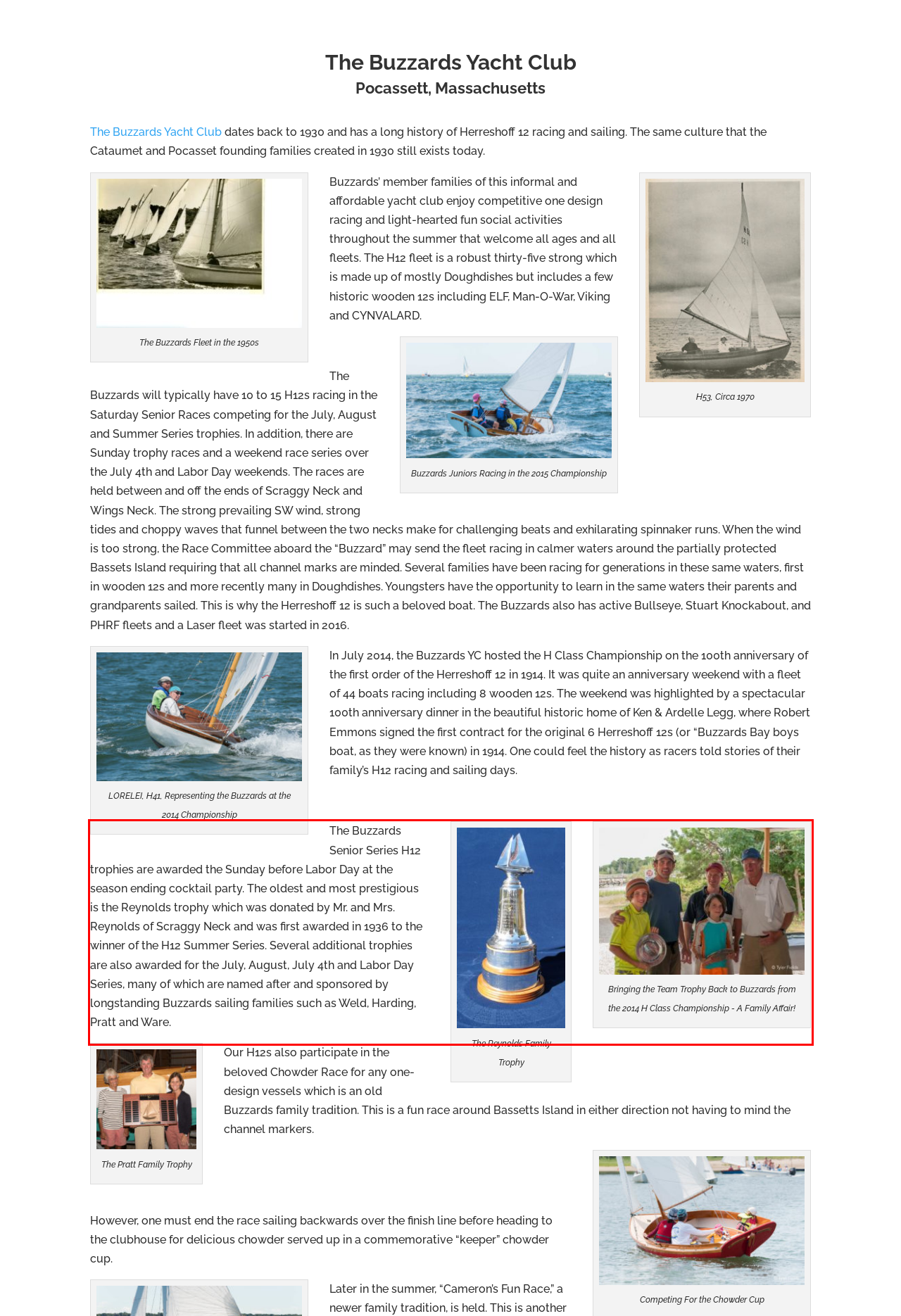You have a screenshot of a webpage with a red bounding box. Identify and extract the text content located inside the red bounding box.

The Buzzards Senior Series H12 trophies are awarded the Sunday before Labor Day at the season ending cocktail party. The oldest and most prestigious is the Reynolds trophy which was donated by Mr. and Mrs. Reynolds of Scraggy Neck and was first awarded in 1936 to the winner of the H12 Summer Series. Several additional trophies are also awarded for the July, August, July 4th and Labor Day Series, many of which are named after and sponsored by longstanding Buzzards sailing families such as Weld, Harding, Pratt and Ware.